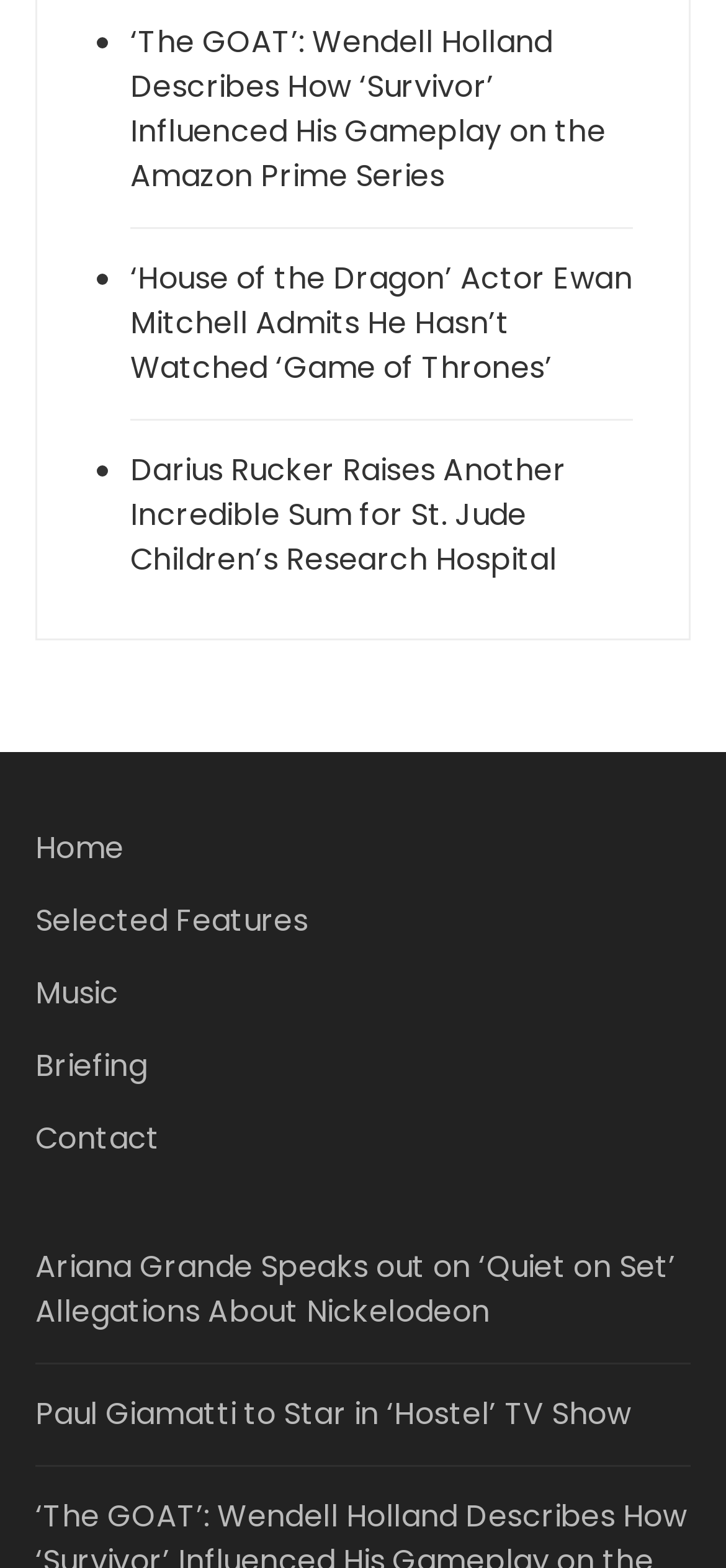Please find the bounding box coordinates of the clickable region needed to complete the following instruction: "Read about Wendell Holland's gameplay on the Amazon Prime Series". The bounding box coordinates must consist of four float numbers between 0 and 1, i.e., [left, top, right, bottom].

[0.179, 0.014, 0.872, 0.128]